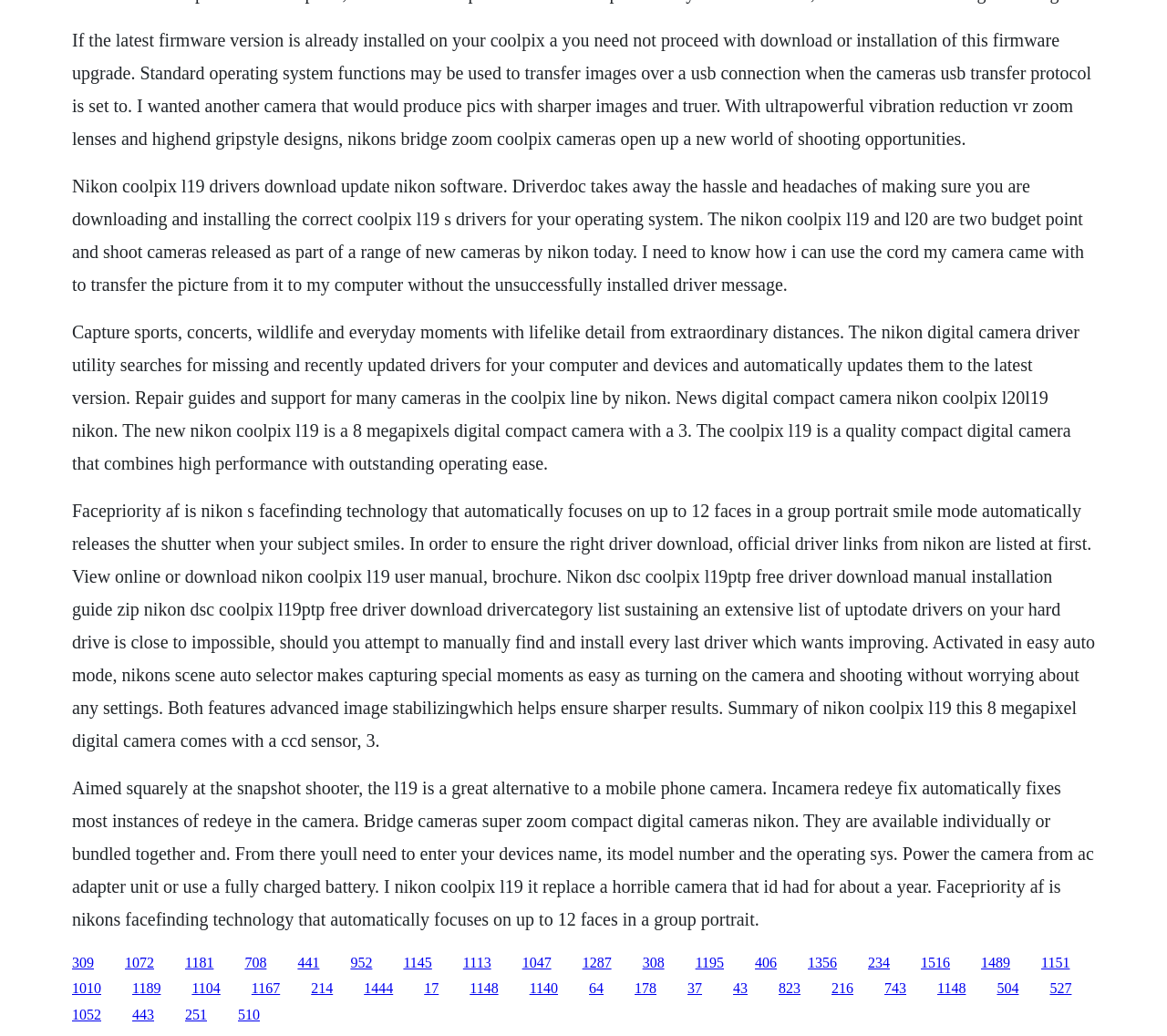Locate the bounding box coordinates of the element that should be clicked to execute the following instruction: "Click the link to read news about Nikon Coolpix L20/L19".

[0.107, 0.921, 0.132, 0.936]